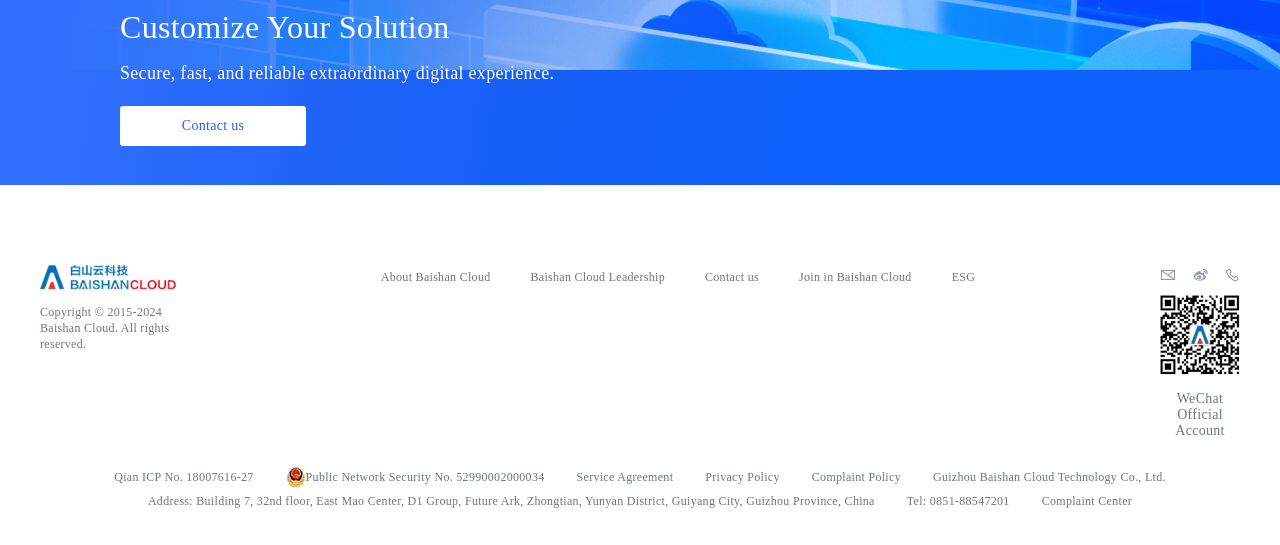Identify the bounding box coordinates for the UI element described by the following text: "Service Agreement". Provide the coordinates as four float numbers between 0 and 1, in the format [left, top, right, bottom].

[0.45, 0.852, 0.526, 0.896]